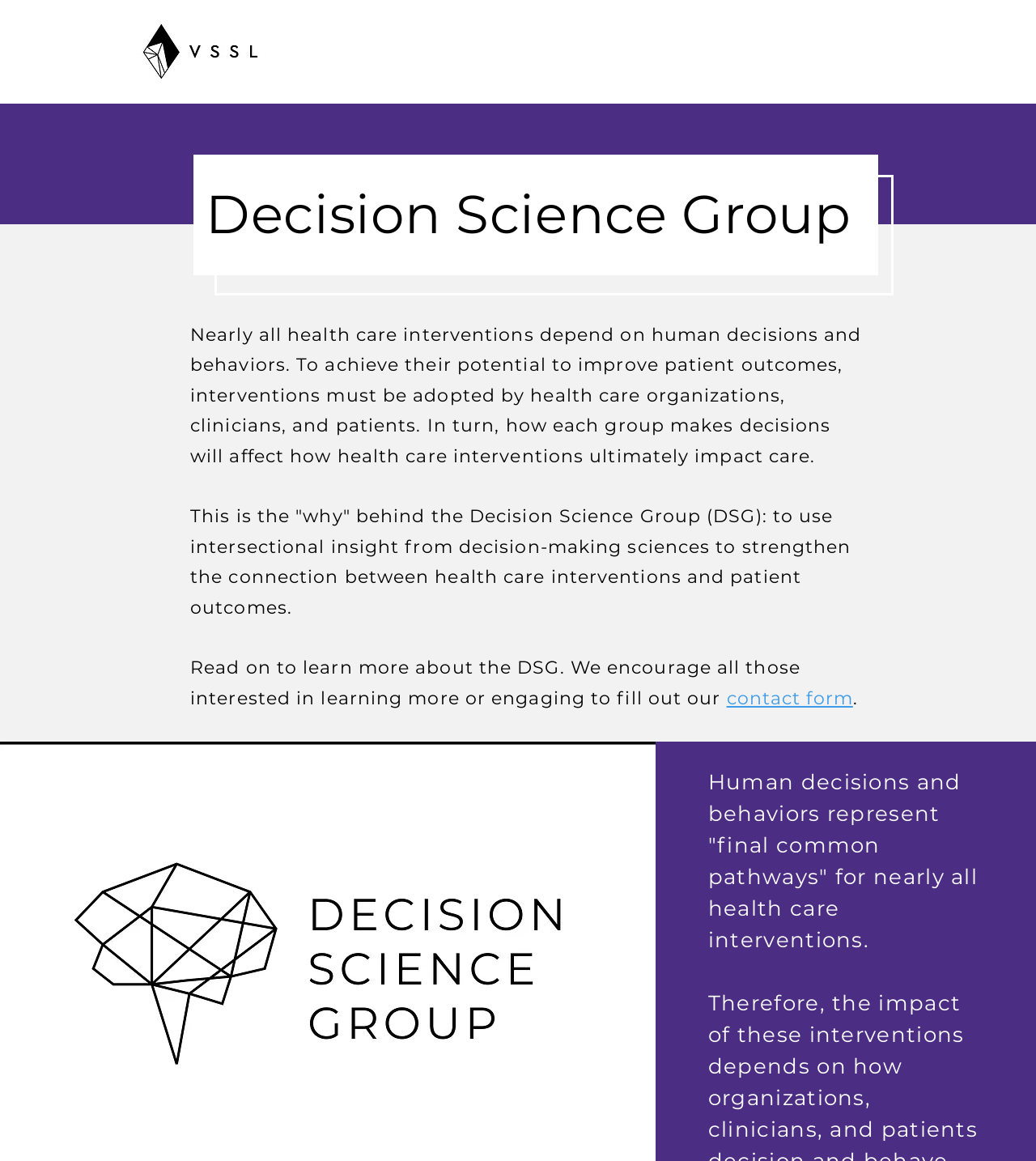What is the role of human decisions in health care interventions?
Look at the image and provide a detailed response to the question.

According to the webpage, human decisions and behaviors represent 'final common pathways' for nearly all health care interventions, meaning that they play a critical role in determining the ultimate impact of these interventions on patient outcomes.